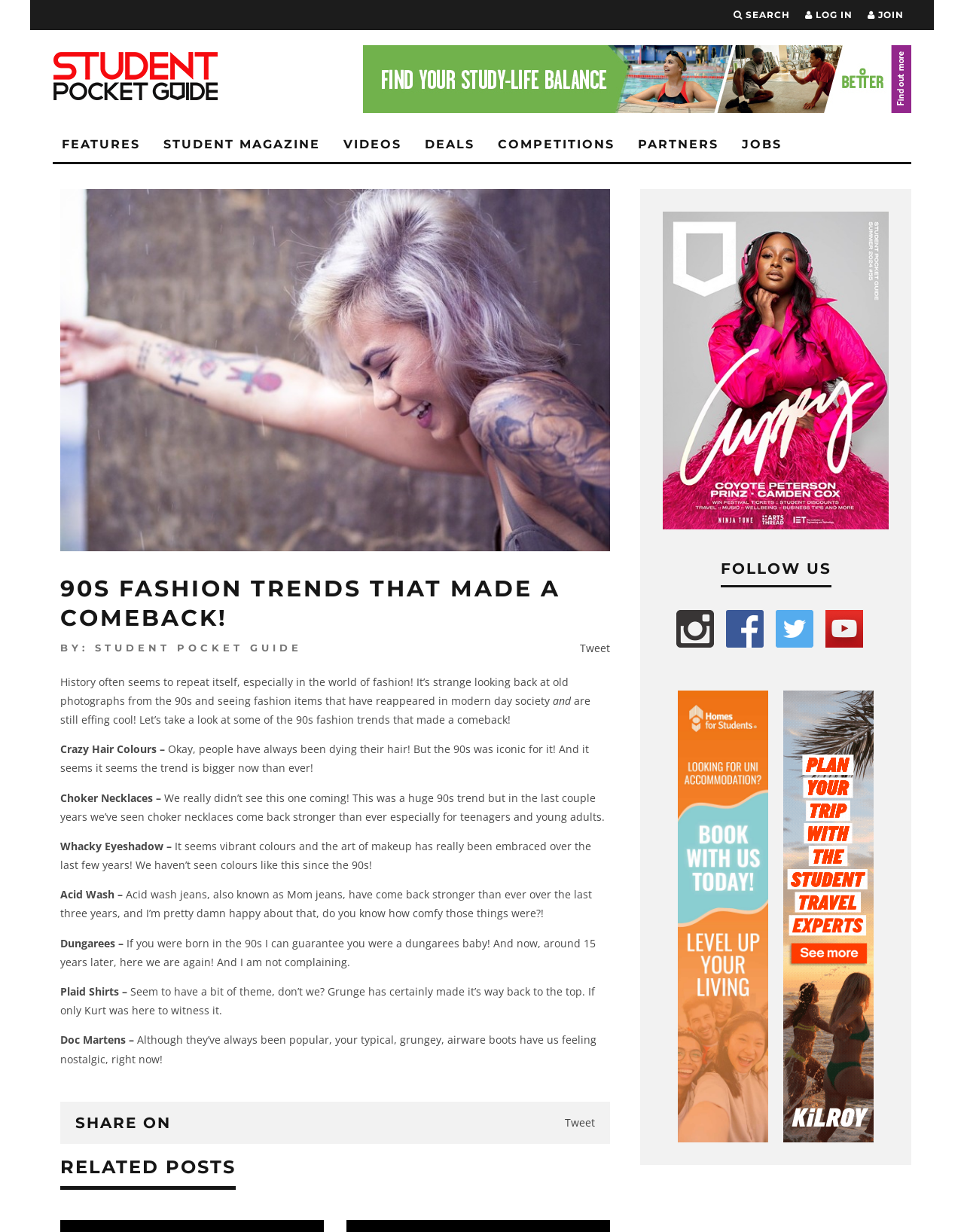Identify the bounding box for the given UI element using the description provided. Coordinates should be in the format (top-left x, top-left y, bottom-right x, bottom-right y) and must be between 0 and 1. Here is the description: Jobs

[0.76, 0.104, 0.82, 0.131]